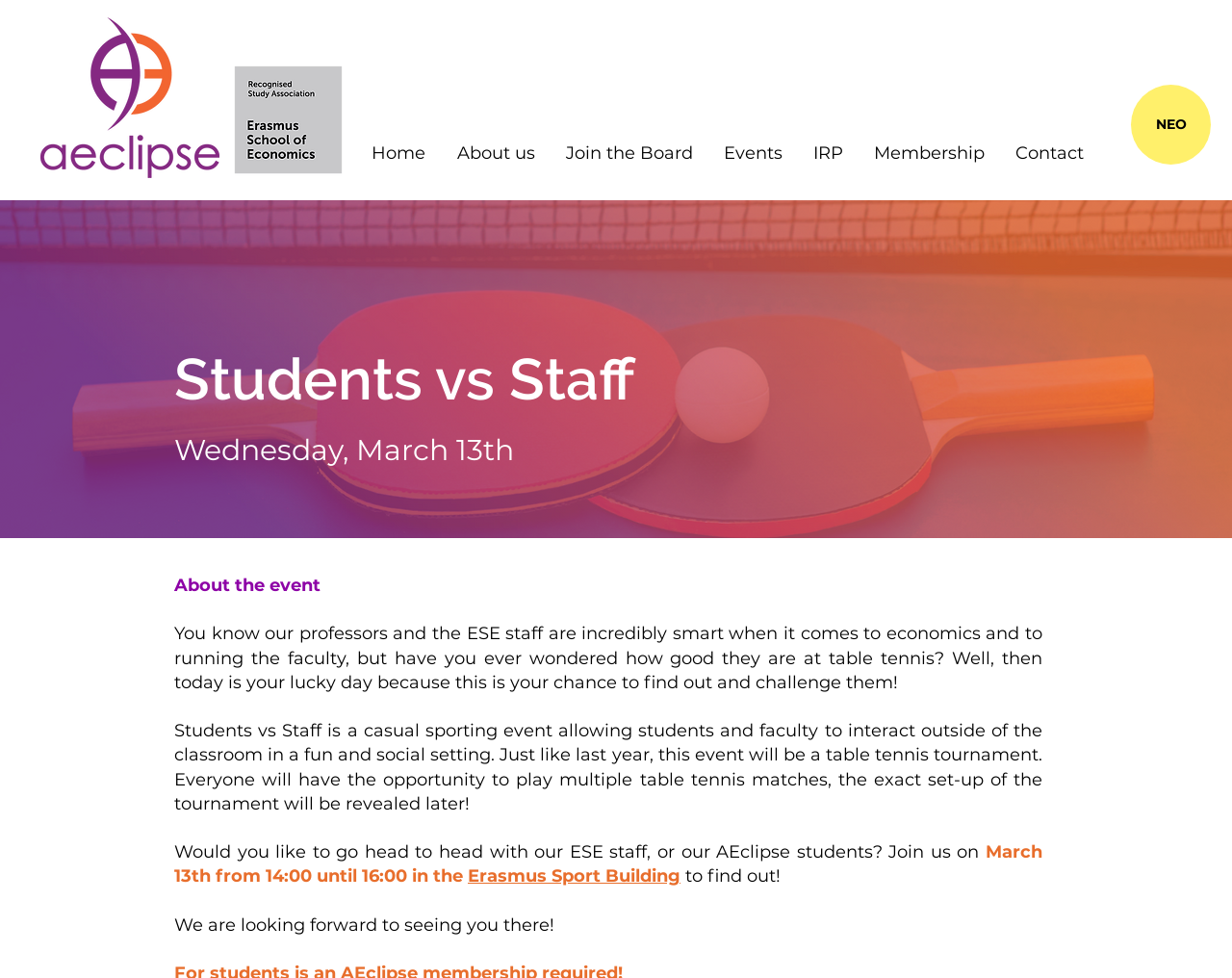Examine the image and give a thorough answer to the following question:
What is the date of the event?

The event will take place on March 13th, as mentioned in the heading 'Wednesday, March 13th'.